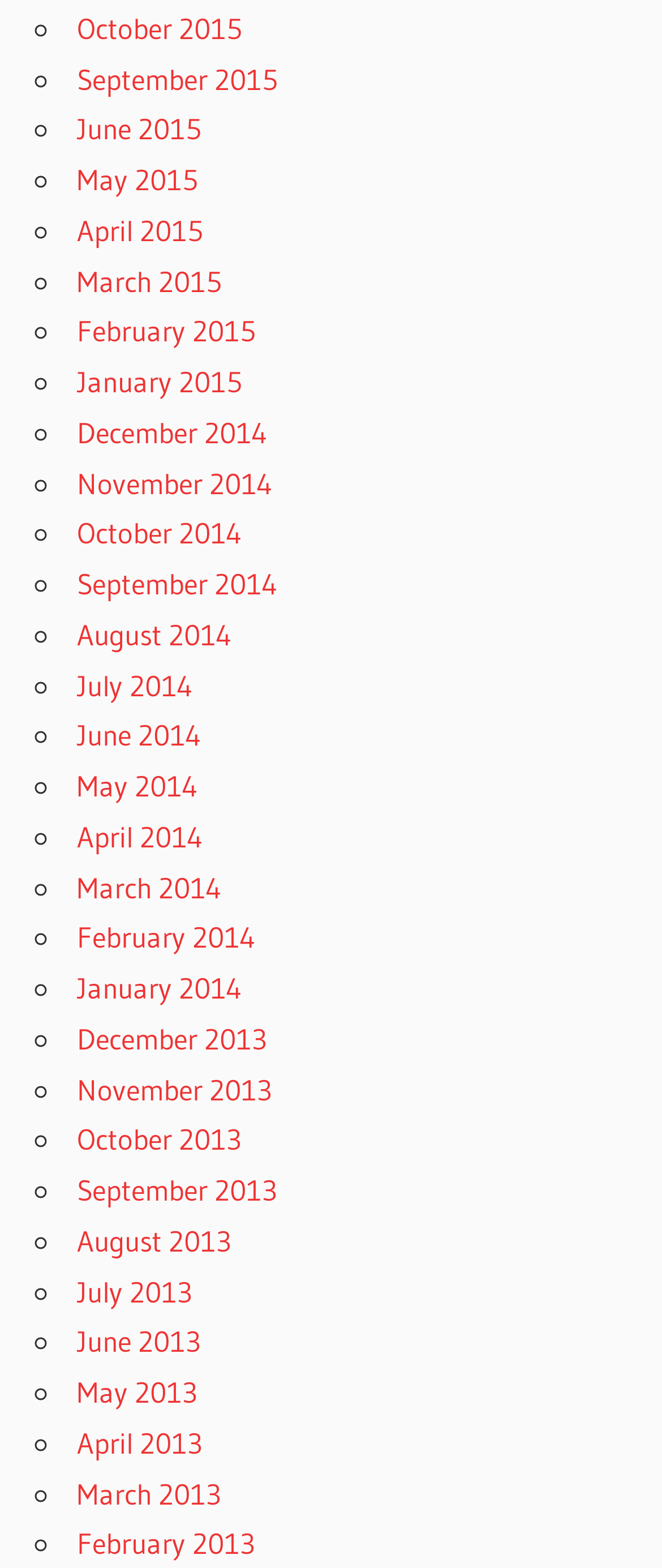Refer to the image and provide an in-depth answer to the question: 
What is the vertical position of the link 'June 2014'?

I compared the y1 and y2 coordinates of the link 'June 2014' with the other links on the webpage and found that it is located in the middle section of the webpage.